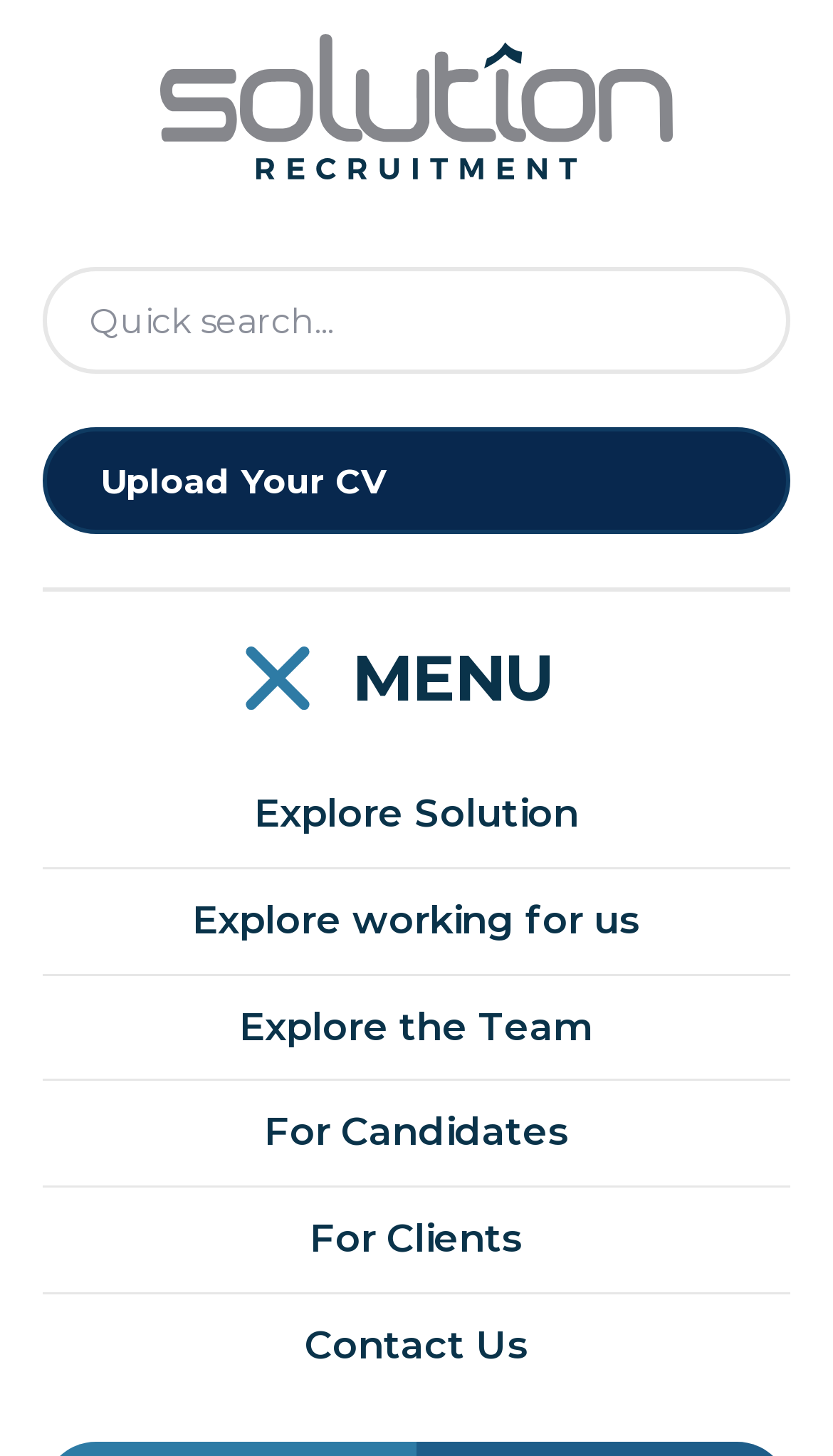Locate the bounding box coordinates of the element's region that should be clicked to carry out the following instruction: "upload your CV". The coordinates need to be four float numbers between 0 and 1, i.e., [left, top, right, bottom].

[0.051, 0.293, 0.949, 0.367]